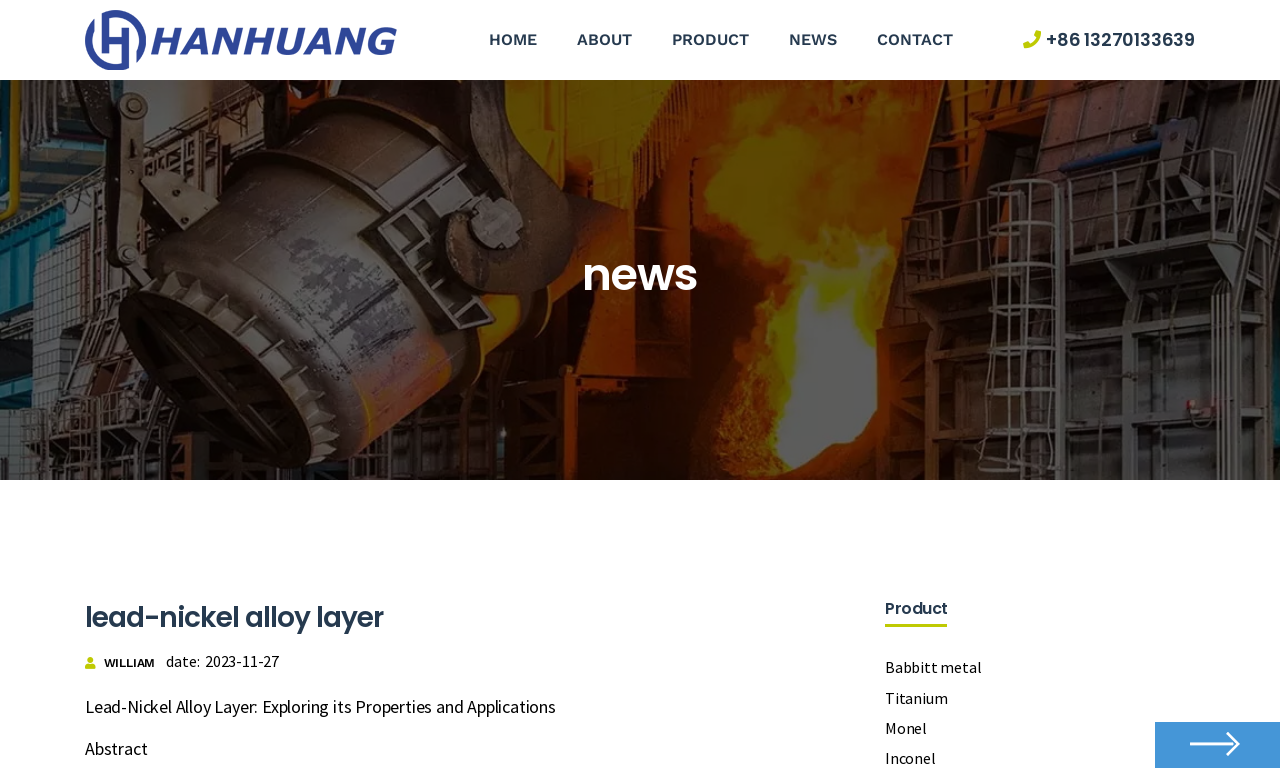Could you determine the bounding box coordinates of the clickable element to complete the instruction: "contact us"? Provide the coordinates as four float numbers between 0 and 1, i.e., [left, top, right, bottom].

[0.67, 0.0, 0.76, 0.104]